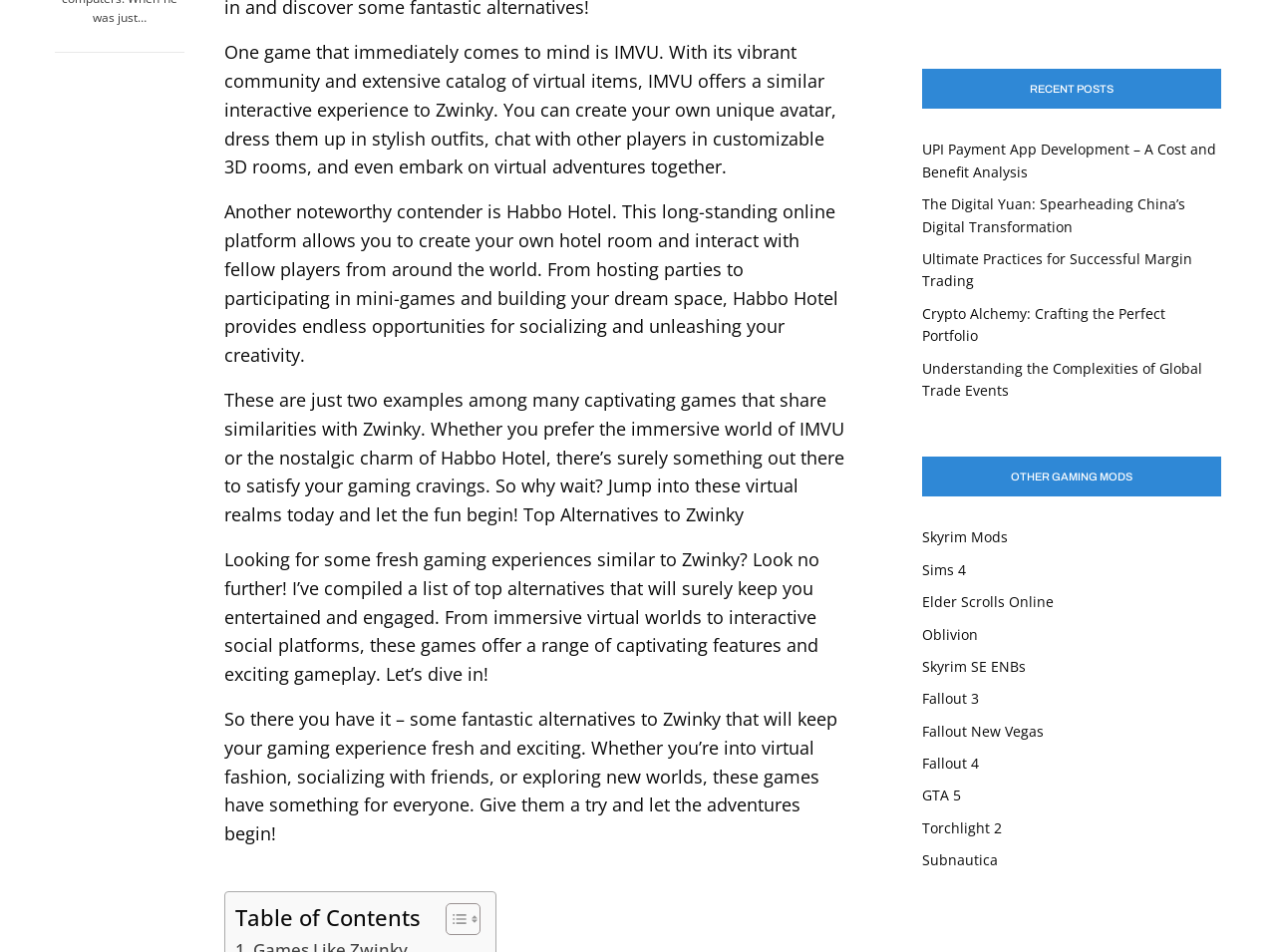Reply to the question with a brief word or phrase: What is the topic of the main article?

Zwinky alternatives